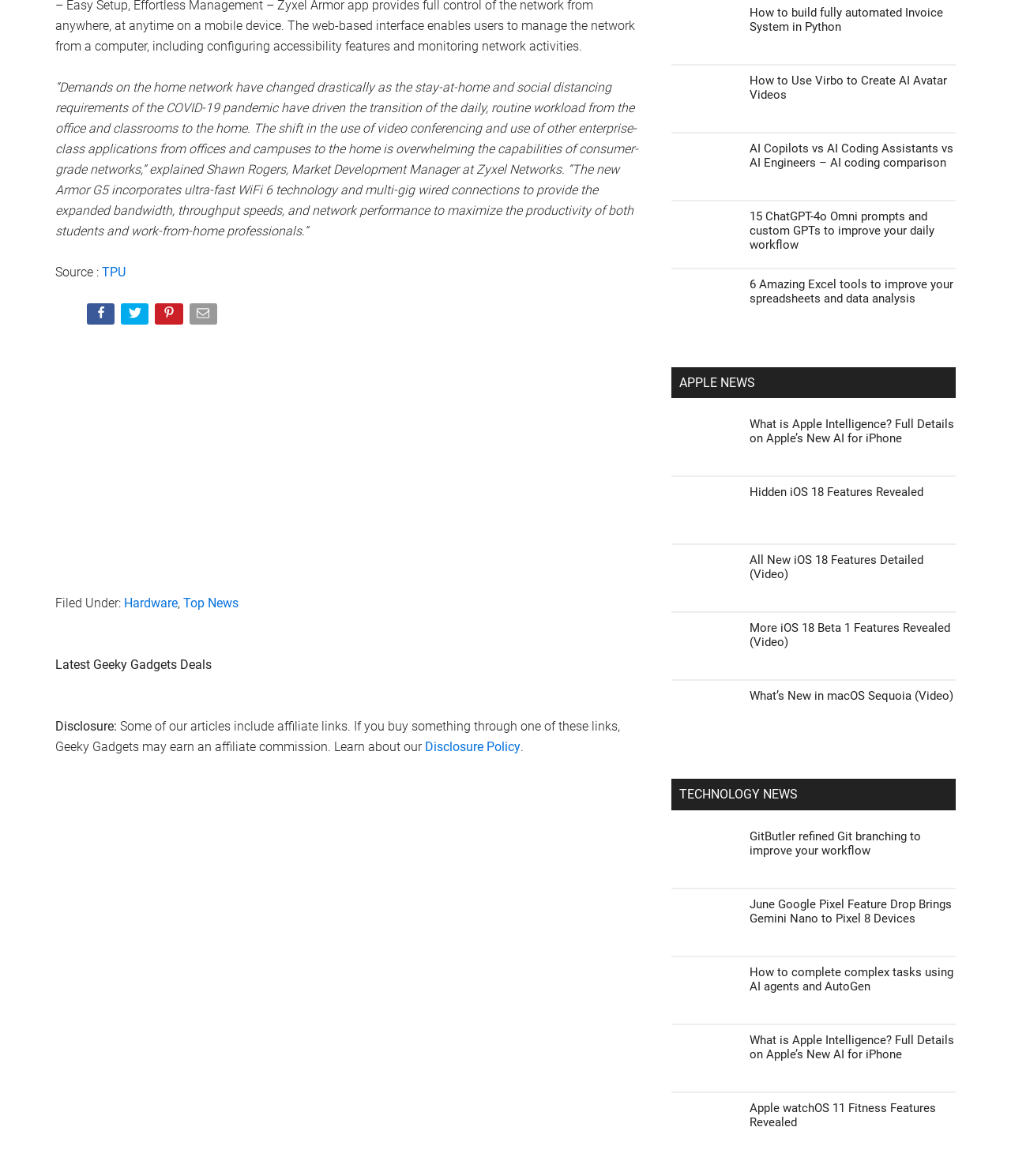Refer to the image and provide an in-depth answer to the question:
What is the topic of the article quoted by Shawn Rogers?

The article quoted by Shawn Rogers, Market Development Manager at Zyxel Networks, discusses the topic of home network, specifically how the COVID-19 pandemic has driven the transition of daily workload from offices and classrooms to homes, overwhelming consumer-grade networks.